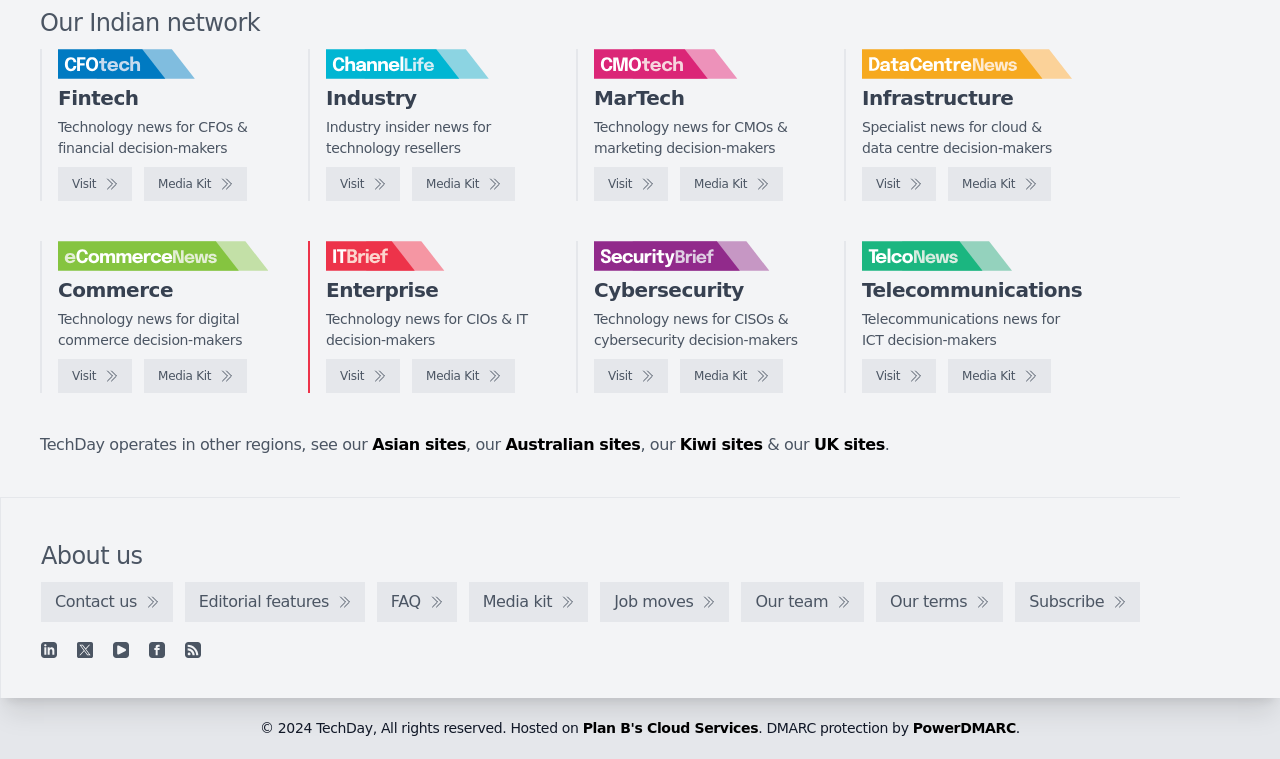Kindly provide the bounding box coordinates of the section you need to click on to fulfill the given instruction: "Go to eCommerceNews".

[0.045, 0.474, 0.103, 0.518]